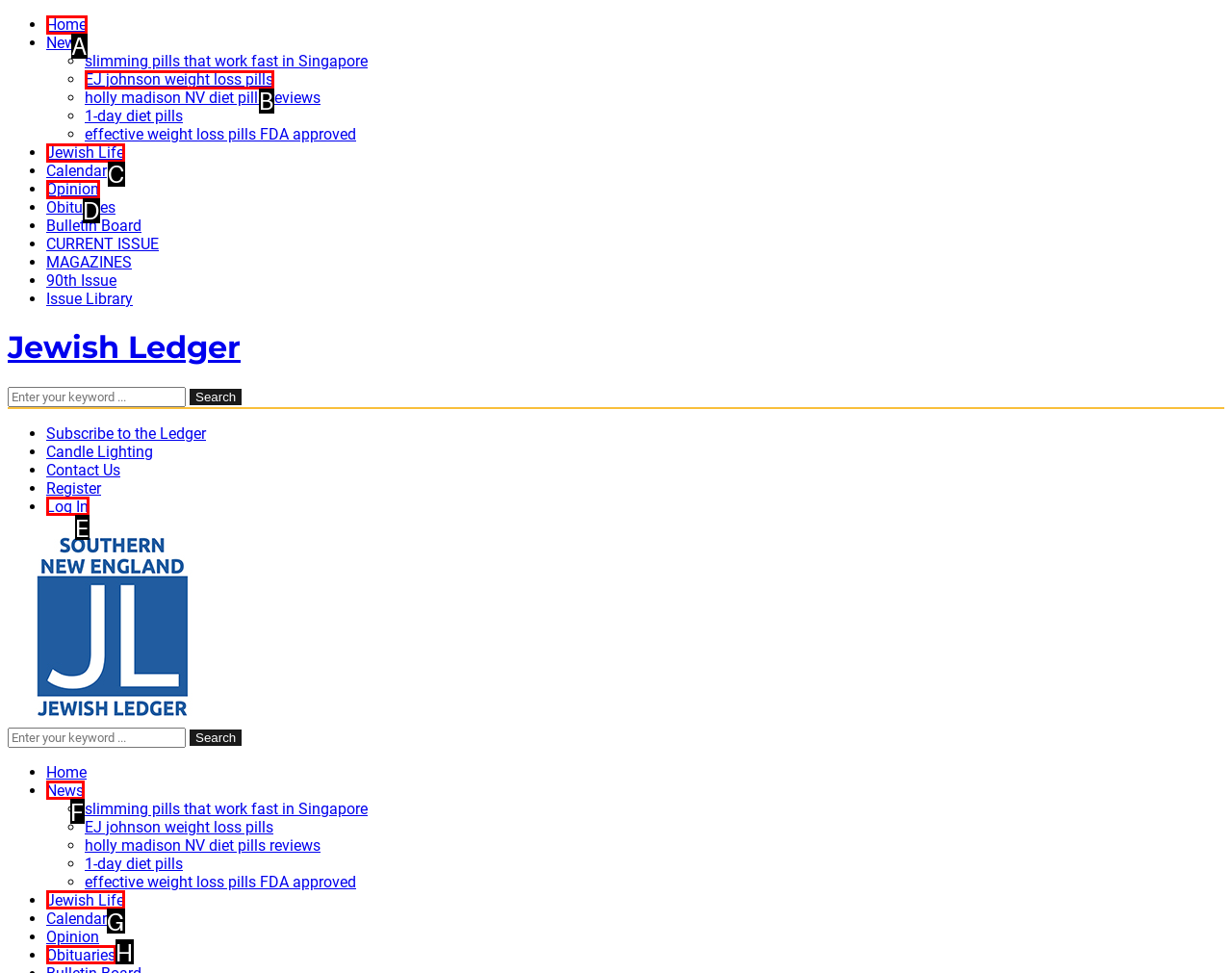Pick the HTML element that should be clicked to execute the task: Log In
Respond with the letter corresponding to the correct choice.

E